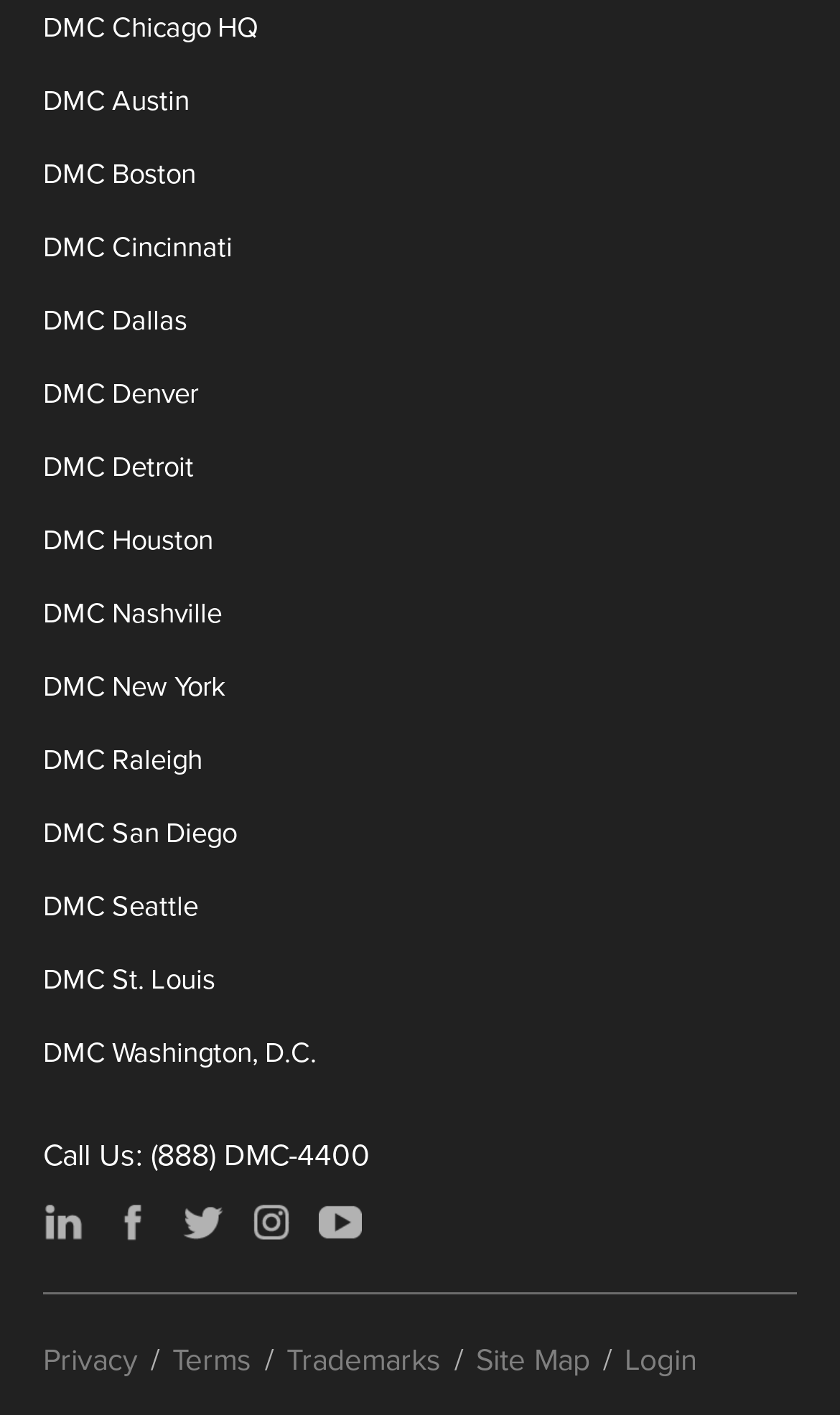Find the bounding box coordinates of the clickable area required to complete the following action: "View DMC's LinkedIn profile".

[0.051, 0.847, 0.103, 0.878]